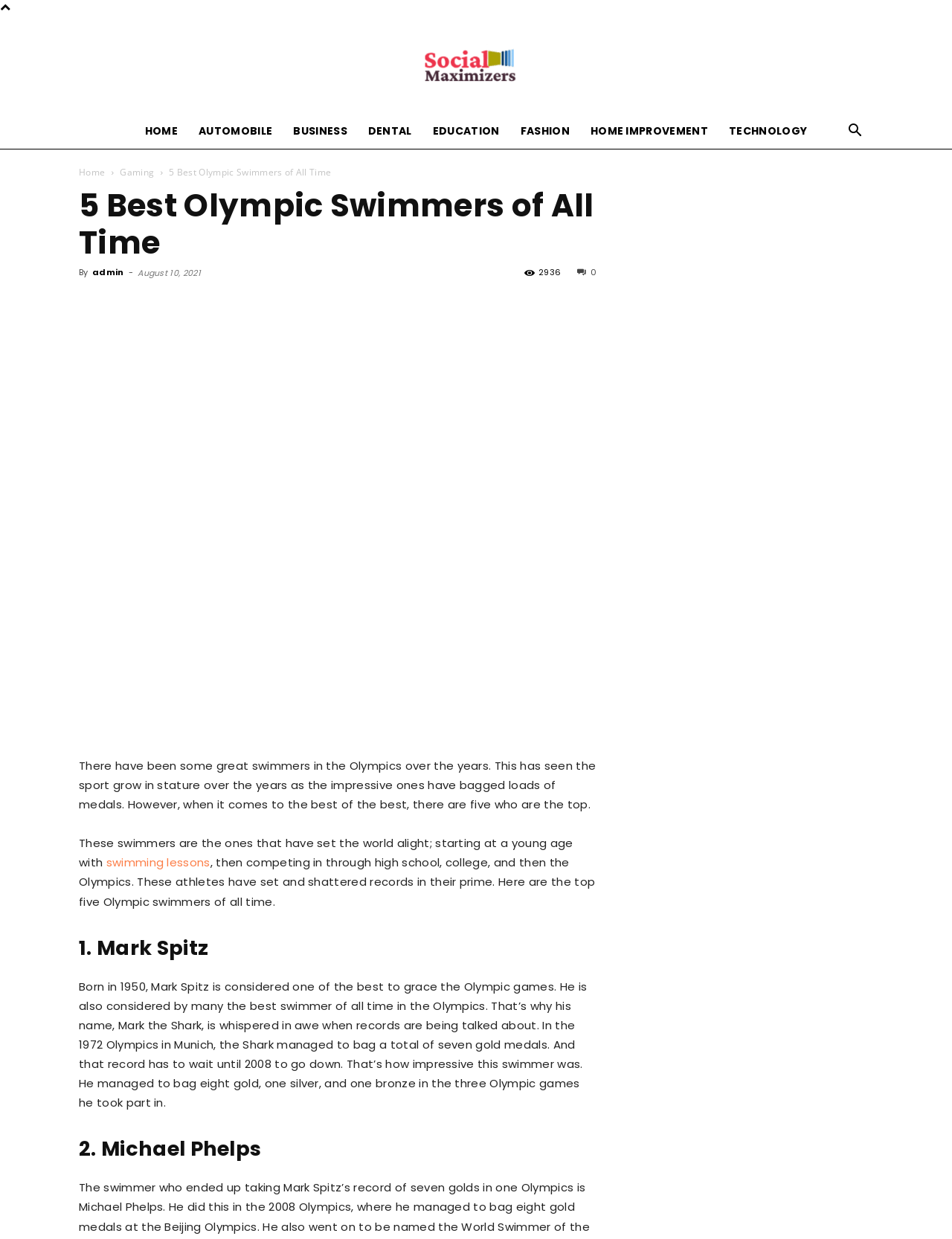Identify the bounding box coordinates for the UI element described as: "Technology".

[0.755, 0.091, 0.859, 0.12]